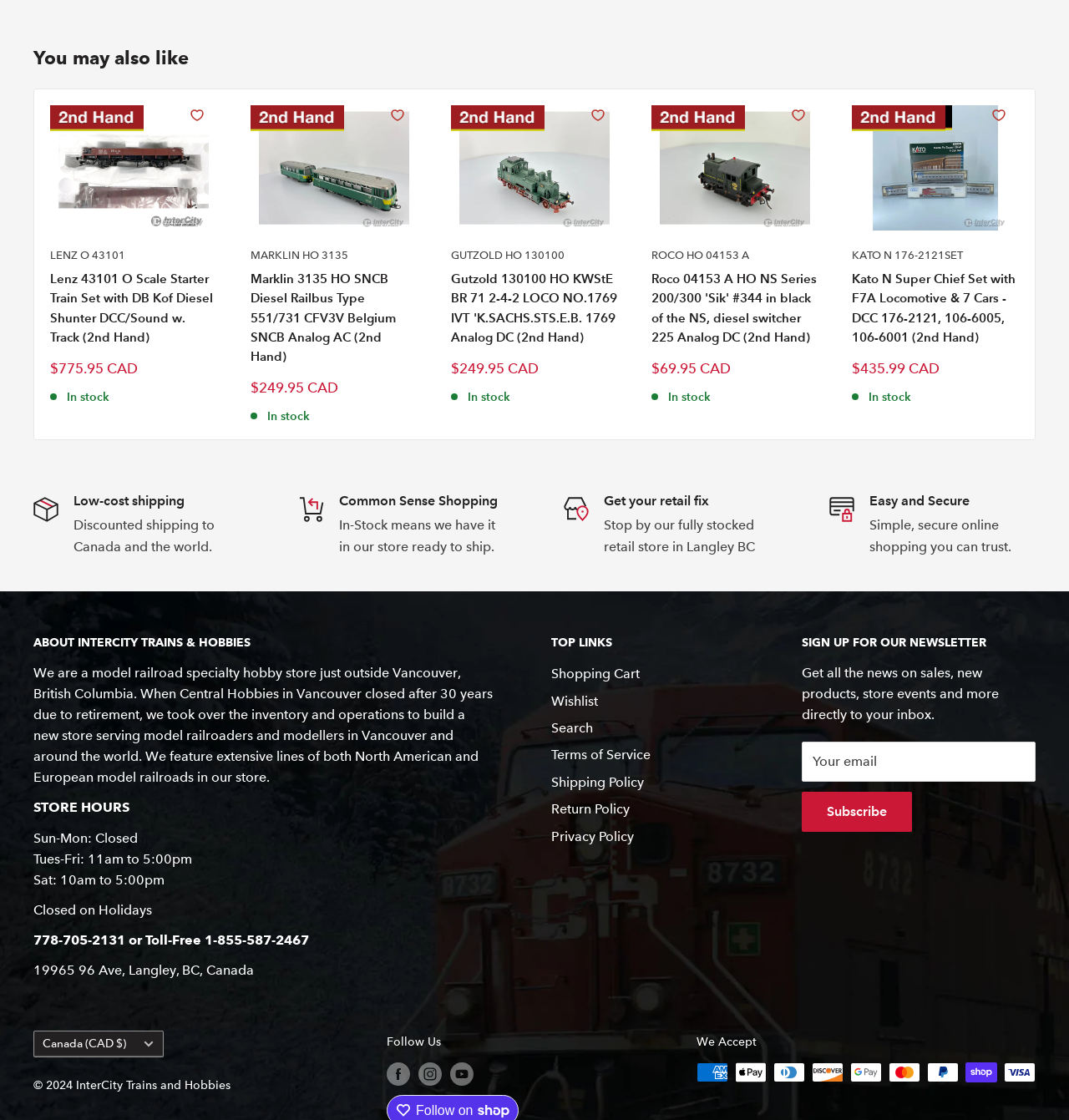Please give a succinct answer using a single word or phrase:
What is the store's phone number?

778-705-2131